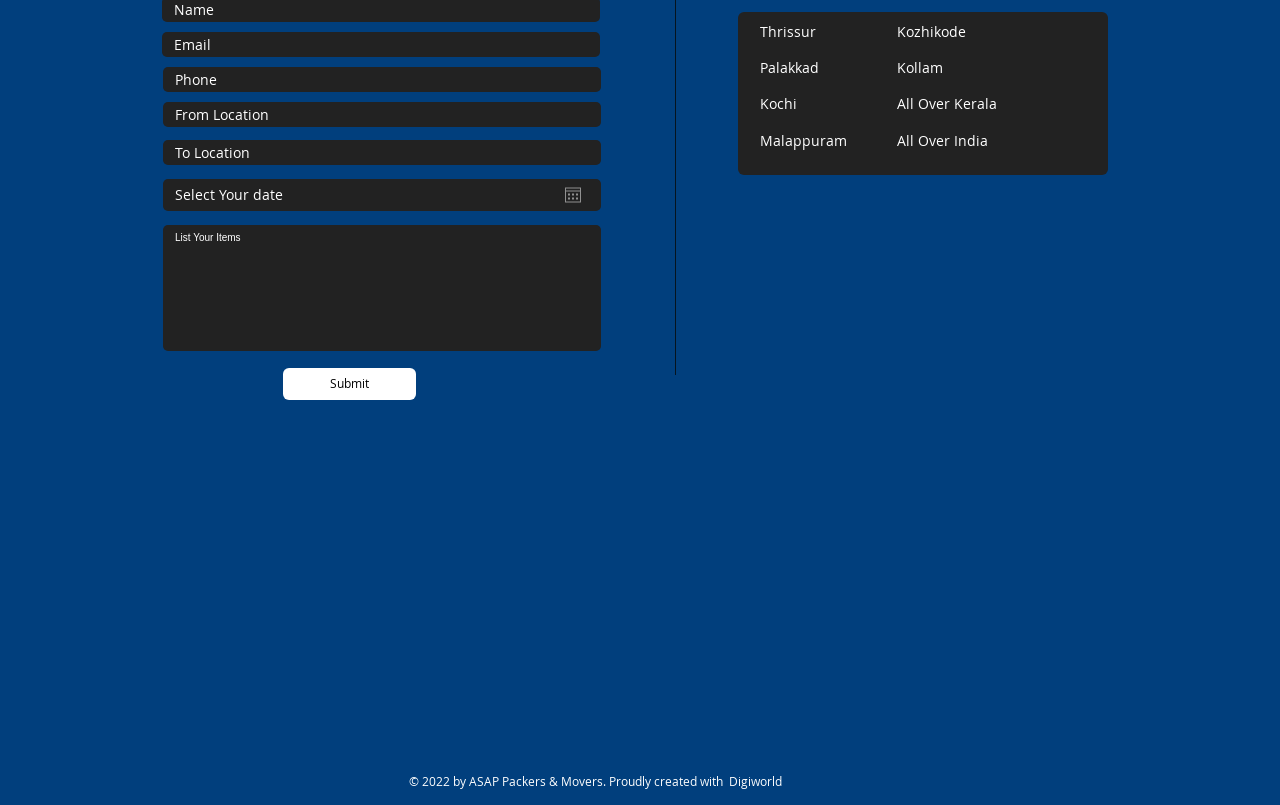Locate the bounding box coordinates of the element that needs to be clicked to carry out the instruction: "Enter from location". The coordinates should be given as four float numbers ranging from 0 to 1, i.e., [left, top, right, bottom].

[0.127, 0.126, 0.47, 0.158]